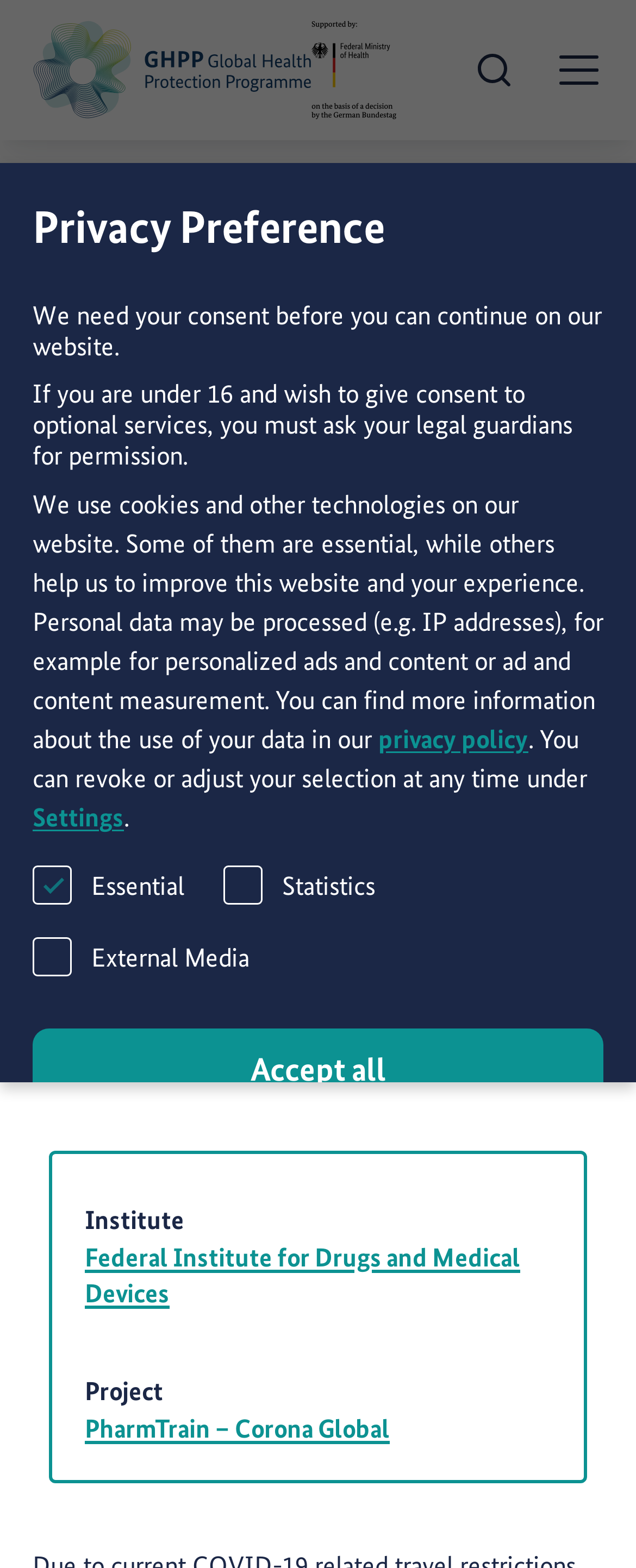Please identify the coordinates of the bounding box that should be clicked to fulfill this instruction: "Visit Federal Institute for Drugs and Medical Devices".

[0.133, 0.792, 0.818, 0.835]